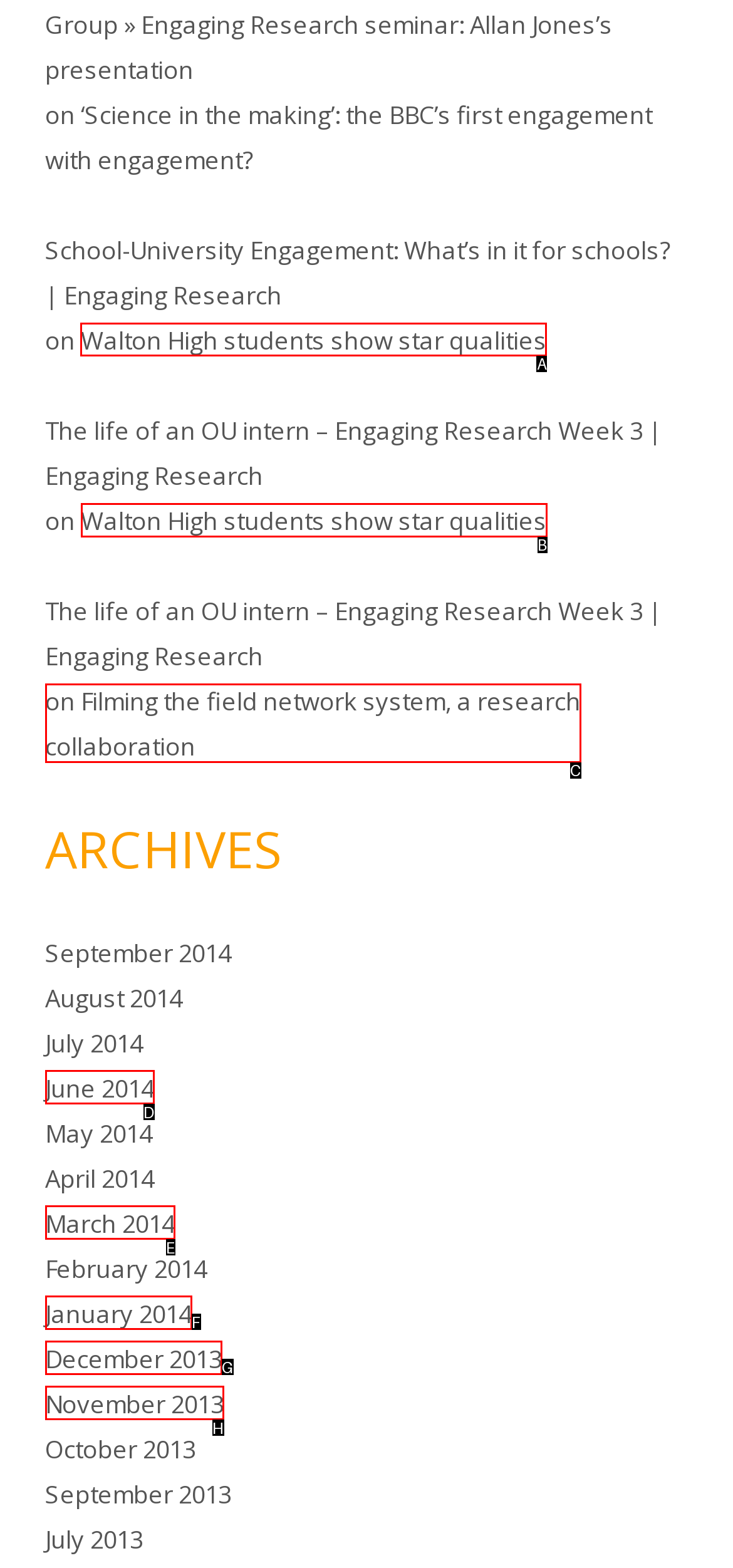Point out the correct UI element to click to carry out this instruction: view 'Walton High students show star qualities'
Answer with the letter of the chosen option from the provided choices directly.

A